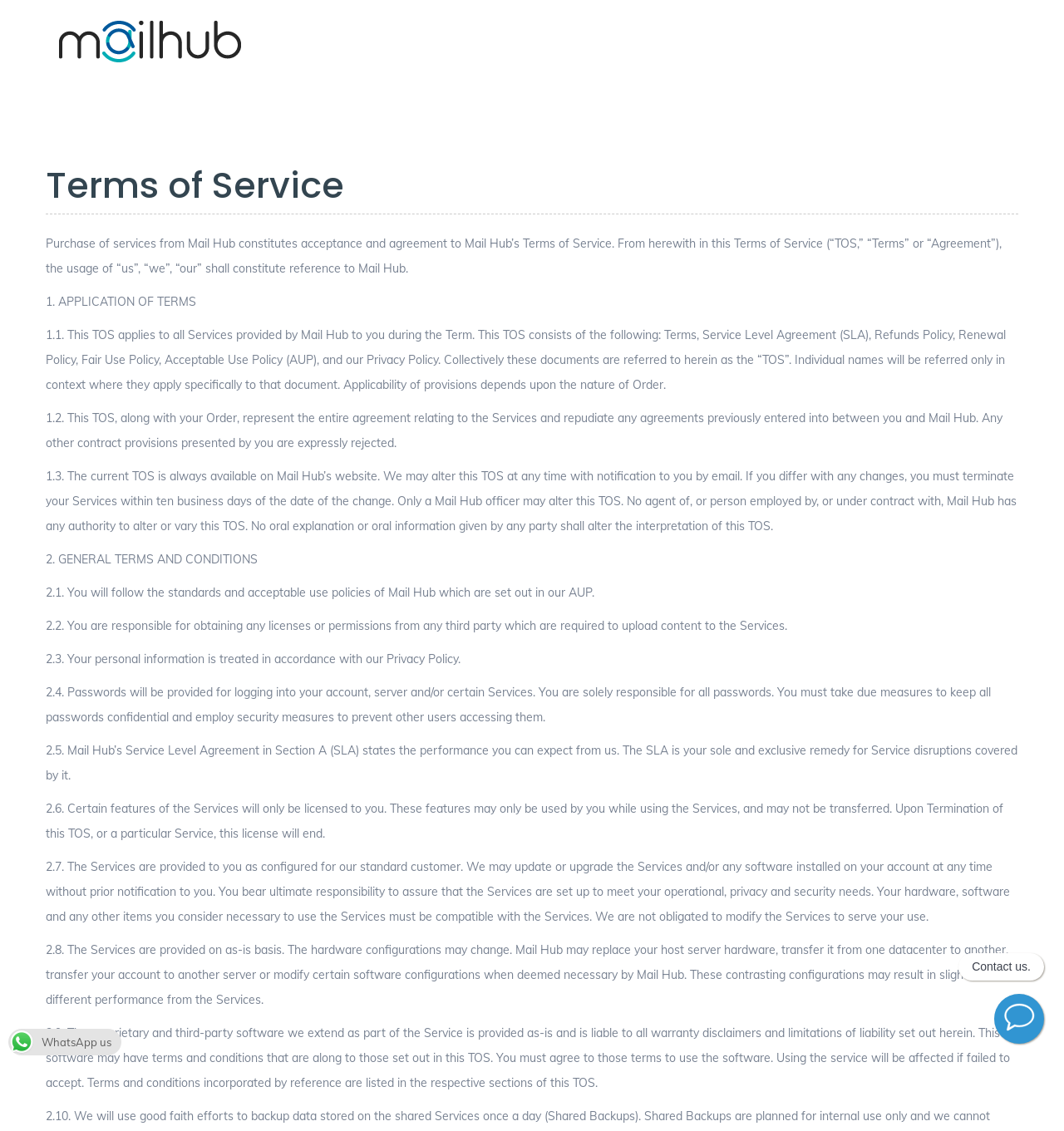What is the logo of Mail Hub?
Please provide a detailed and thorough answer to the question.

The logo of Mail Hub is located at the top left corner of the webpage, and it is an image with the text 'email-hub-logo'.